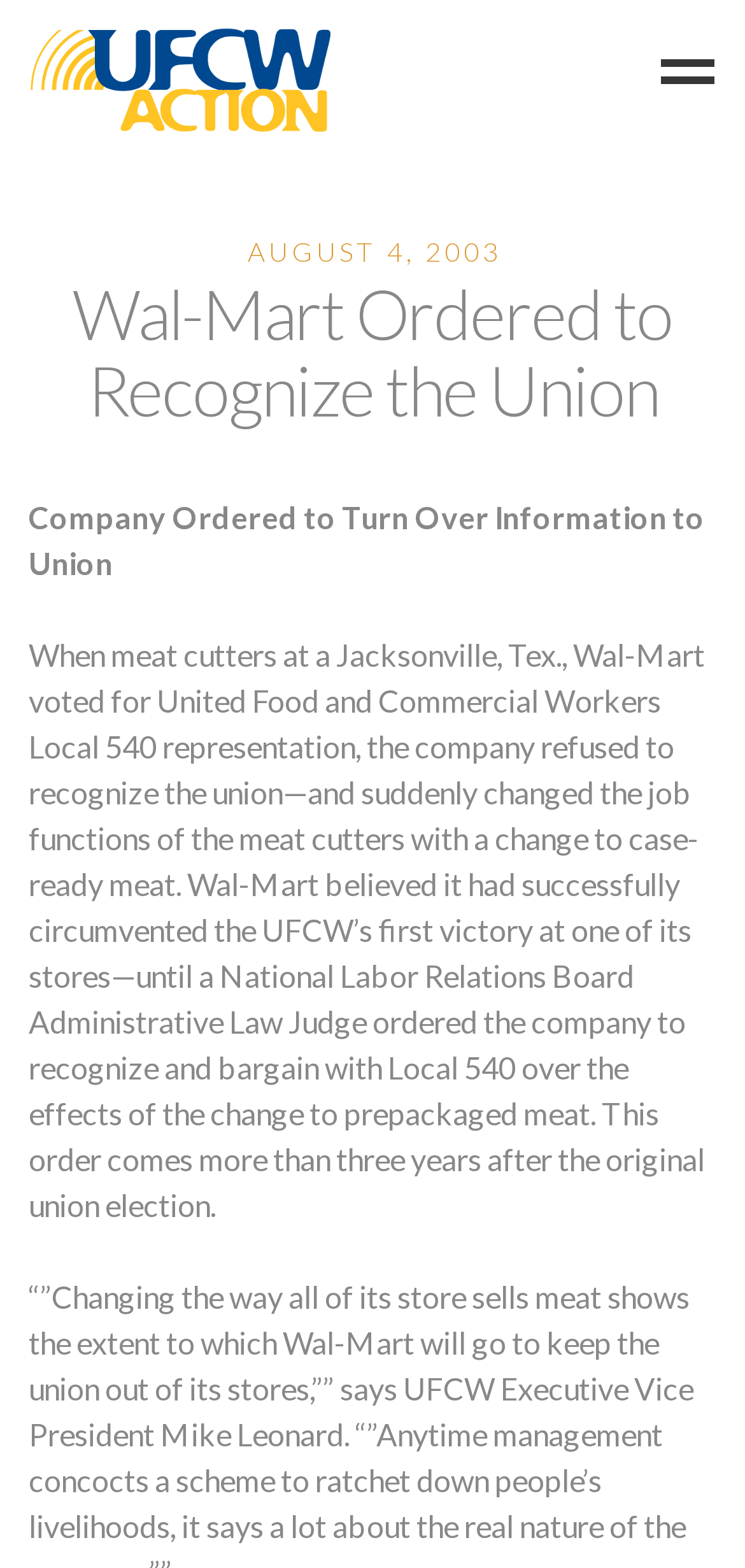What is the outcome of the National Labor Relations Board Administrative Law Judge's order?
Look at the image and provide a detailed response to the question.

I found the outcome of the National Labor Relations Board Administrative Law Judge's order by reading the text that says '...a National Labor Relations Board Administrative Law Judge ordered the company to recognize and bargain with Local 540 over the effects of the change to prepackaged meat.' which is located in the middle of the webpage.